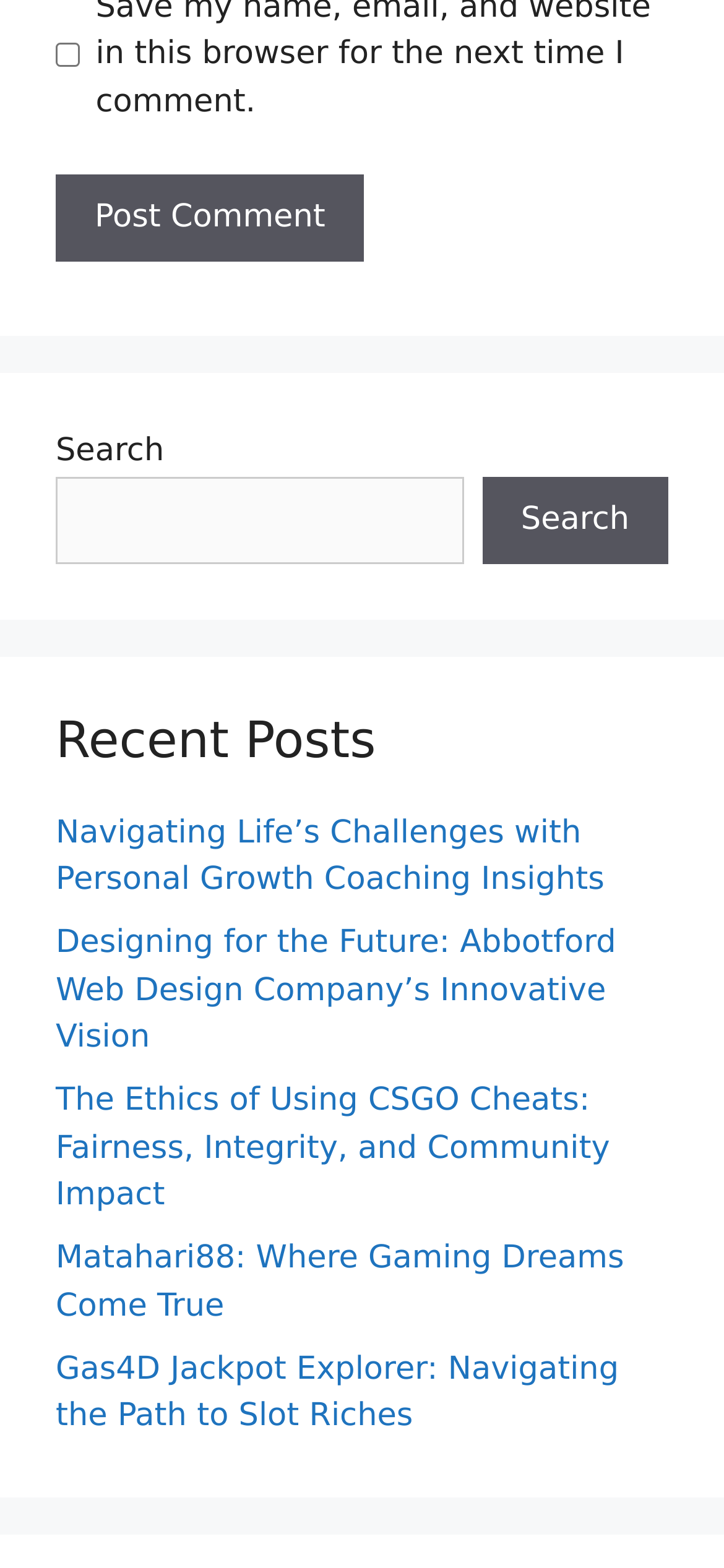Please find the bounding box coordinates in the format (top-left x, top-left y, bottom-right x, bottom-right y) for the given element description. Ensure the coordinates are floating point numbers between 0 and 1. Description: Search

[0.666, 0.304, 0.923, 0.36]